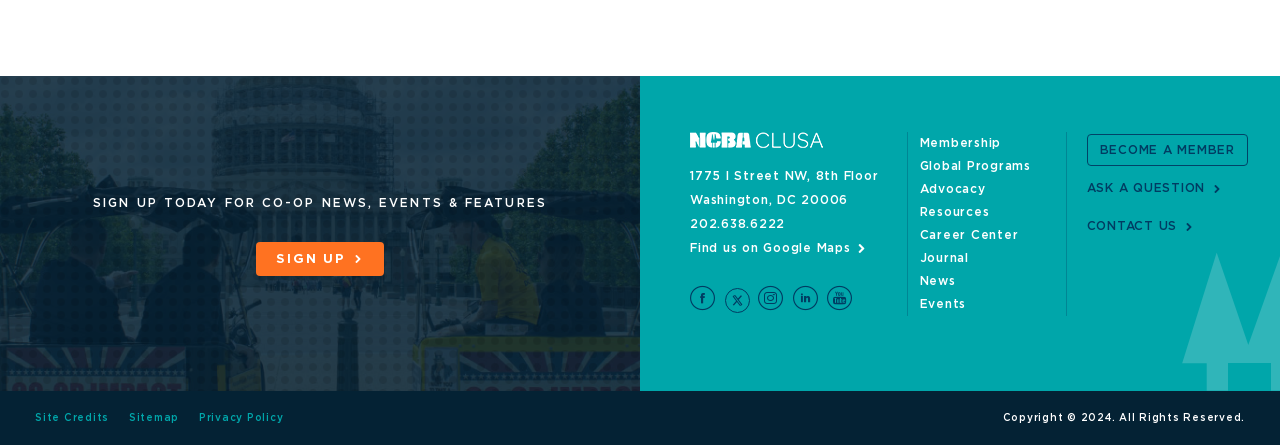How many social media links are present on the webpage?
Examine the image and provide an in-depth answer to the question.

There are four social media links present on the webpage, which can be identified by their icons and are located at the bottom right corner of the page.